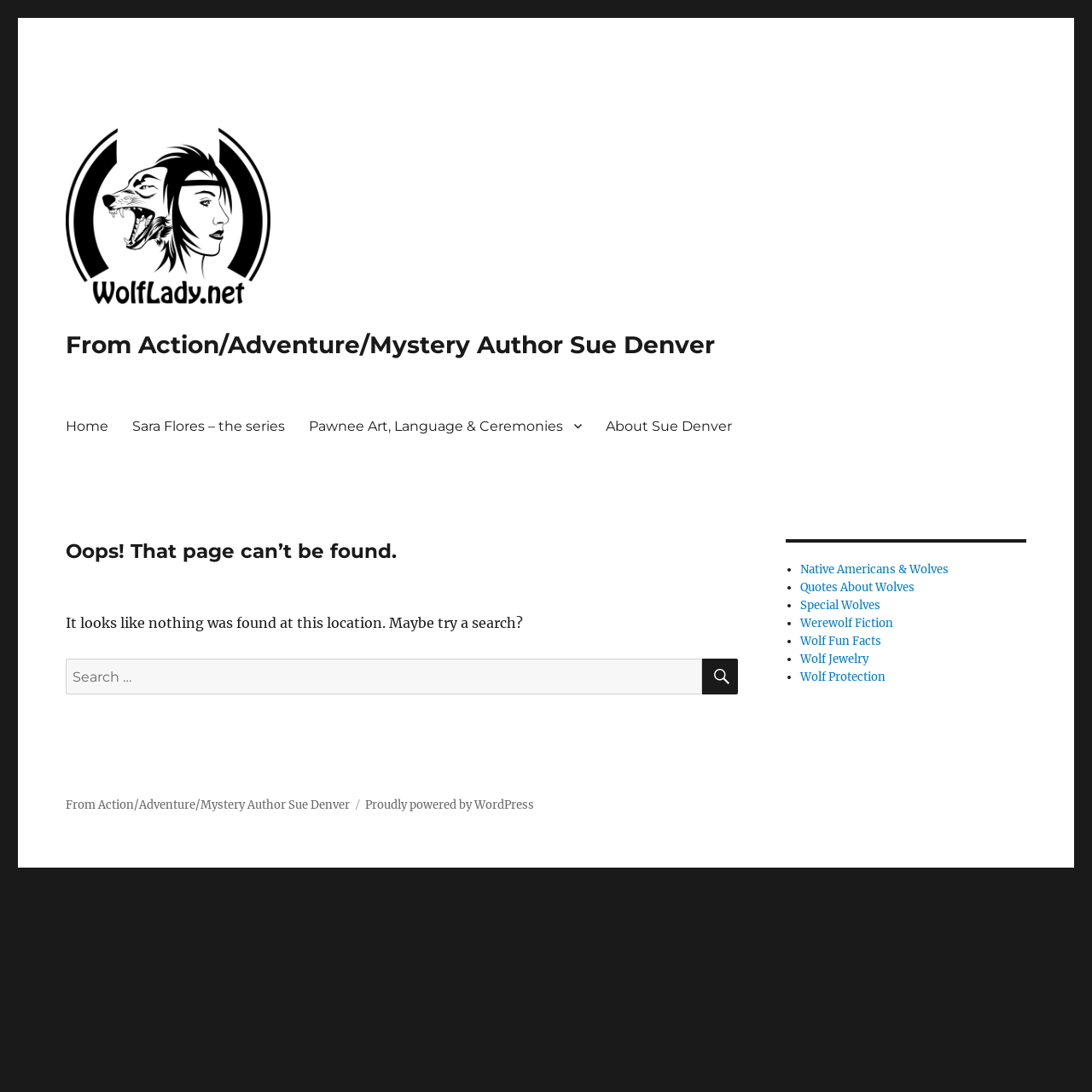Bounding box coordinates should be in the format (top-left x, top-left y, bottom-right x, bottom-right y) and all values should be floating point numbers between 0 and 1. Determine the bounding box coordinate for the UI element described as: Quotes About Wolves

[0.733, 0.531, 0.837, 0.545]